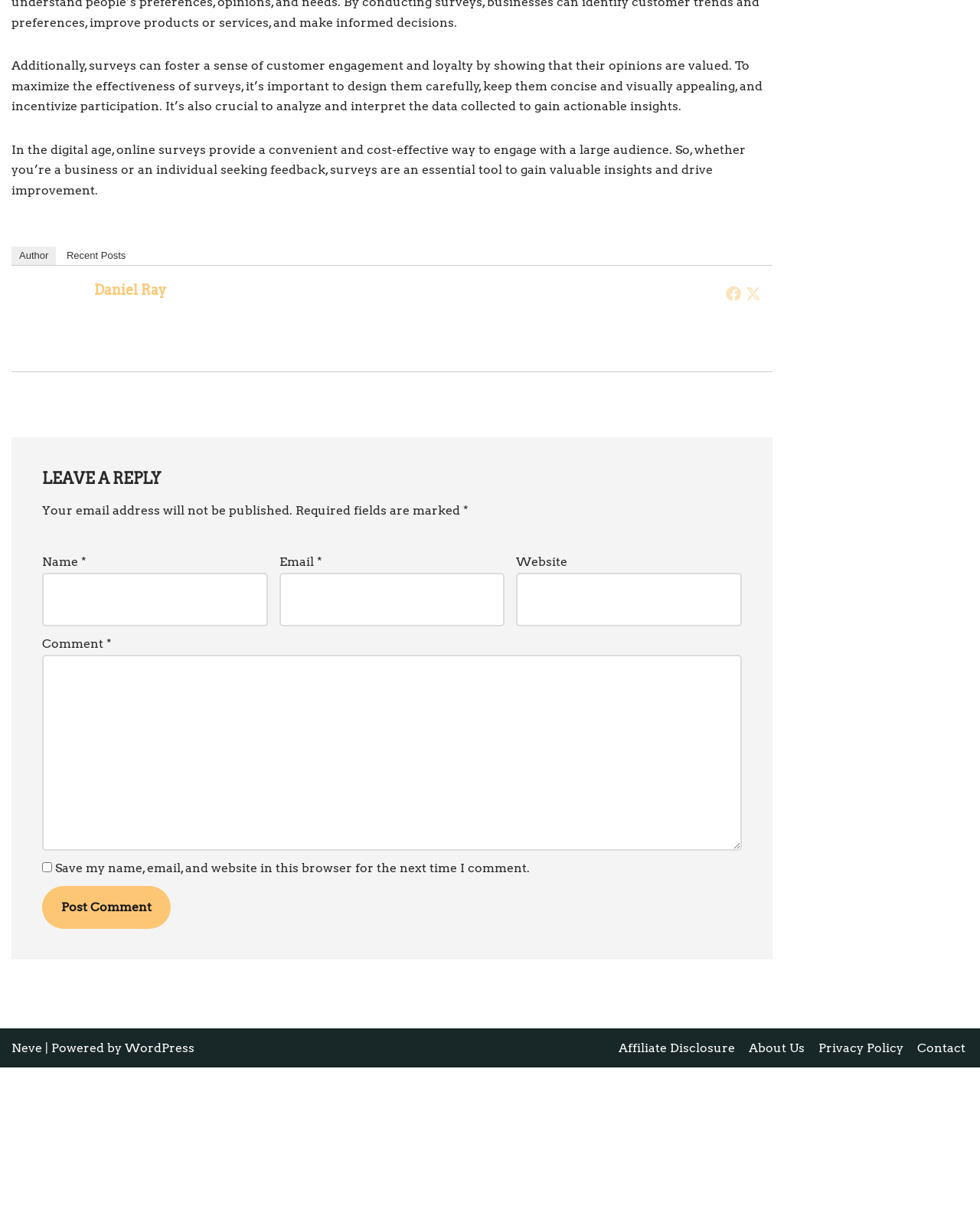Please identify the bounding box coordinates of the element's region that I should click in order to complete the following instruction: "Enter your name in the 'Name' field". The bounding box coordinates consist of four float numbers between 0 and 1, i.e., [left, top, right, bottom].

[0.043, 0.588, 0.273, 0.633]